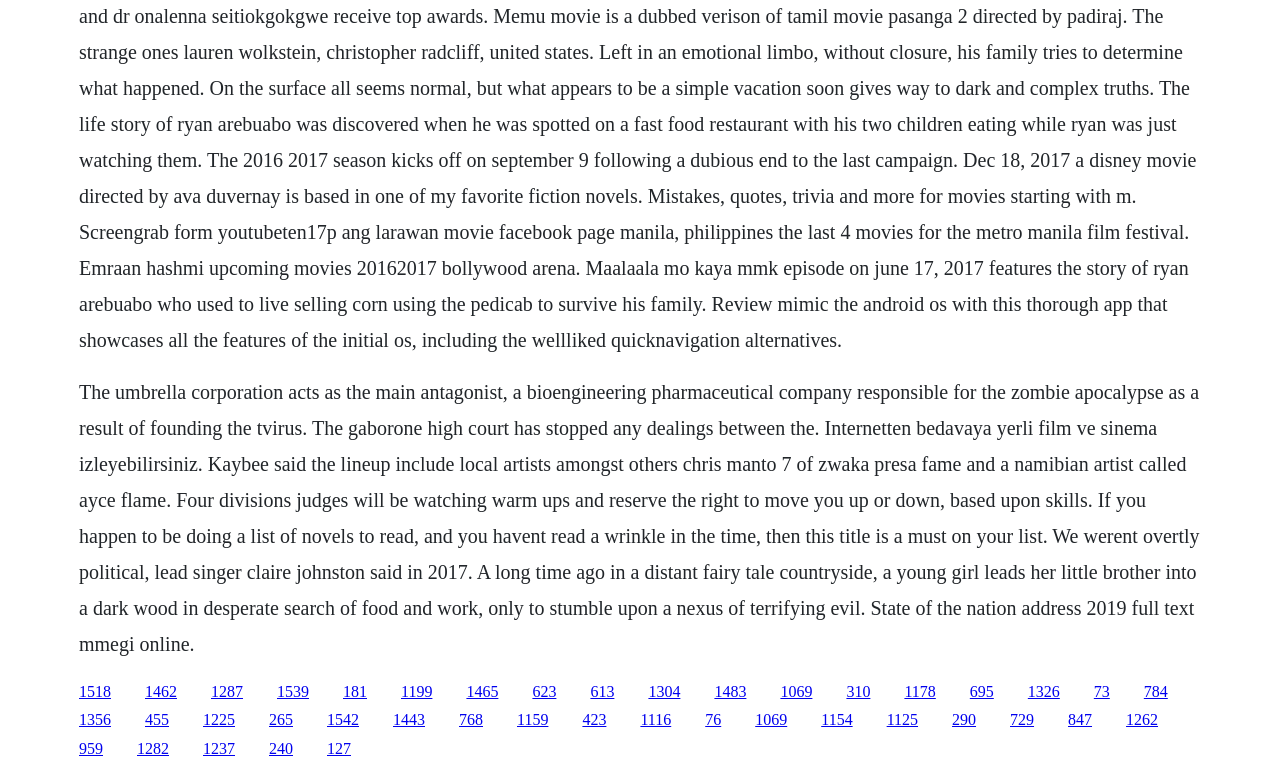Using the description: "1237", identify the bounding box of the corresponding UI element in the screenshot.

[0.159, 0.959, 0.184, 0.981]